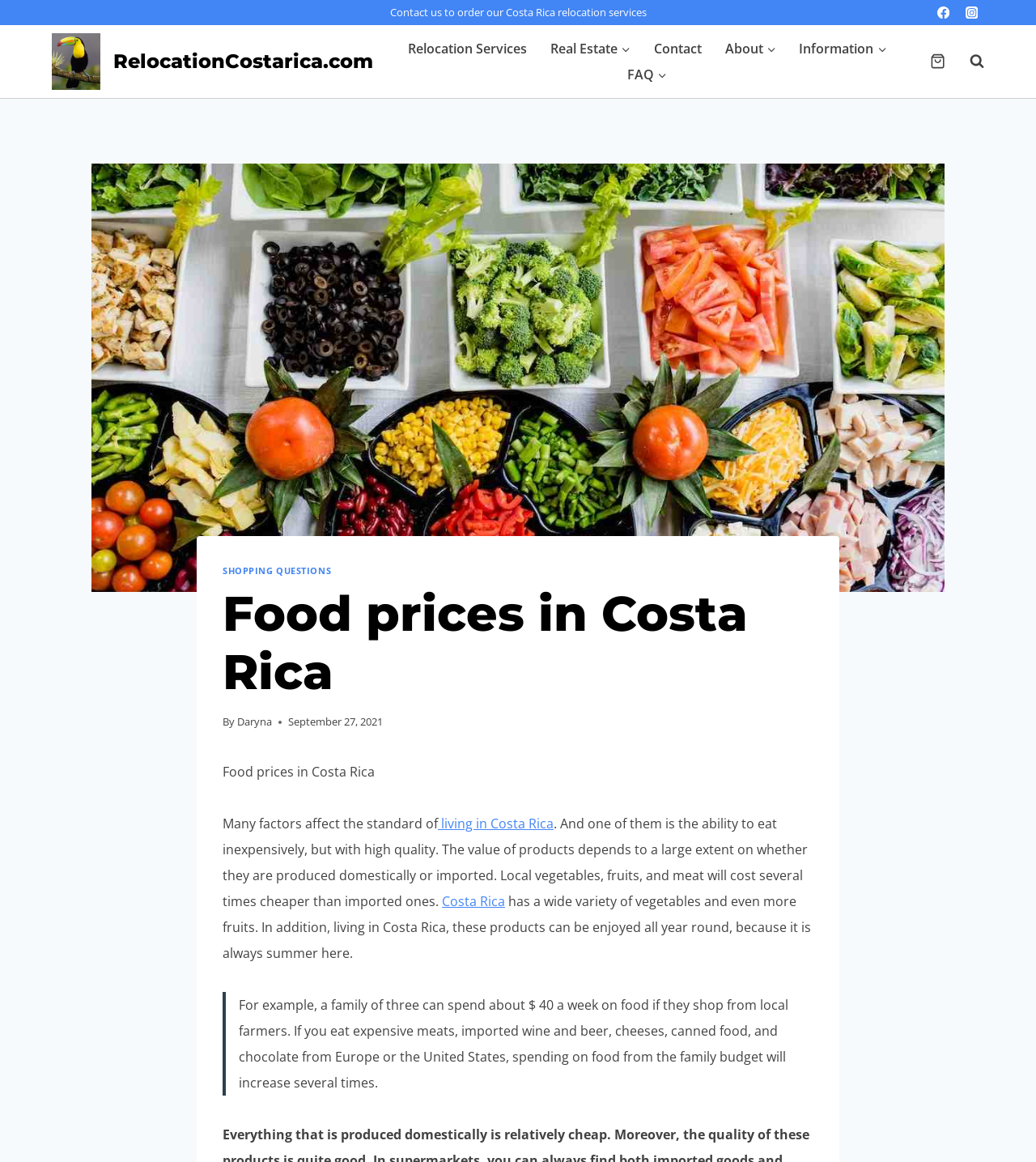Identify the primary heading of the webpage and provide its text.

Food prices in Costa Rica